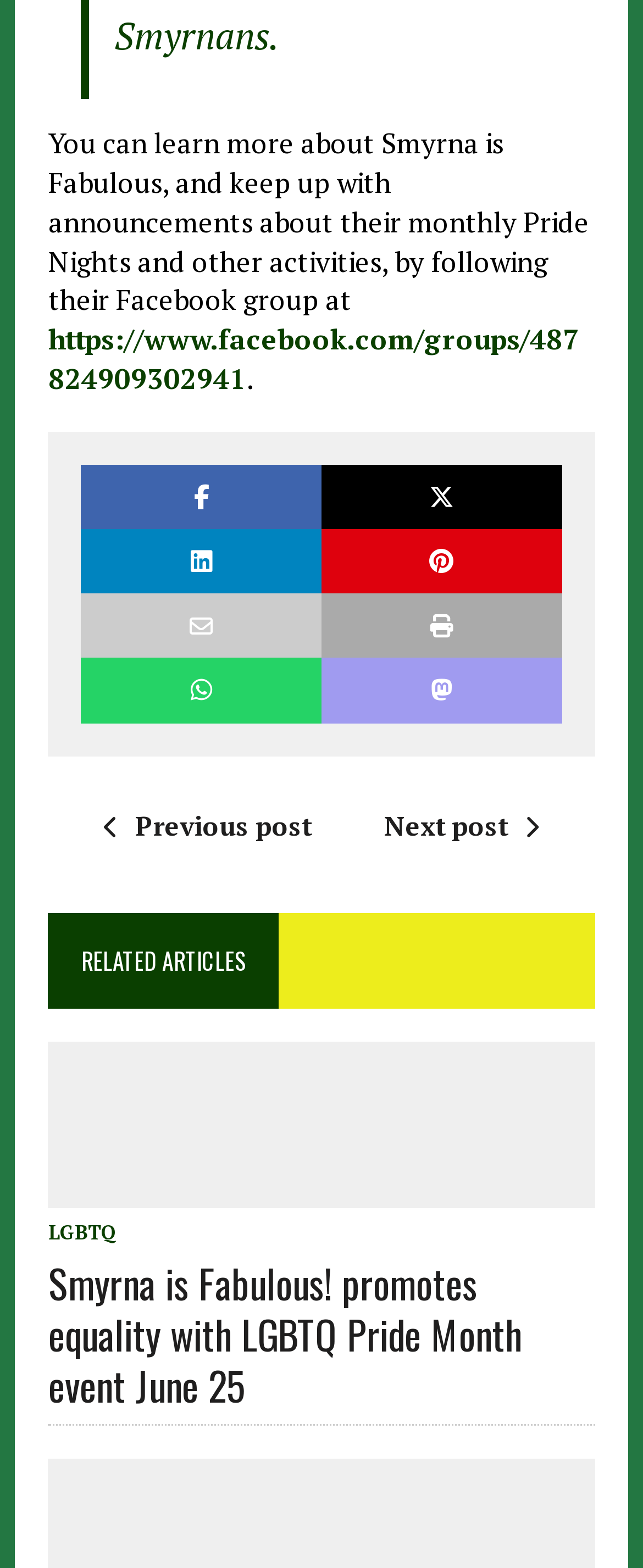Please determine the bounding box coordinates of the area that needs to be clicked to complete this task: 'Follow Smyrna is Fabulous on Facebook'. The coordinates must be four float numbers between 0 and 1, formatted as [left, top, right, bottom].

[0.075, 0.204, 0.901, 0.253]